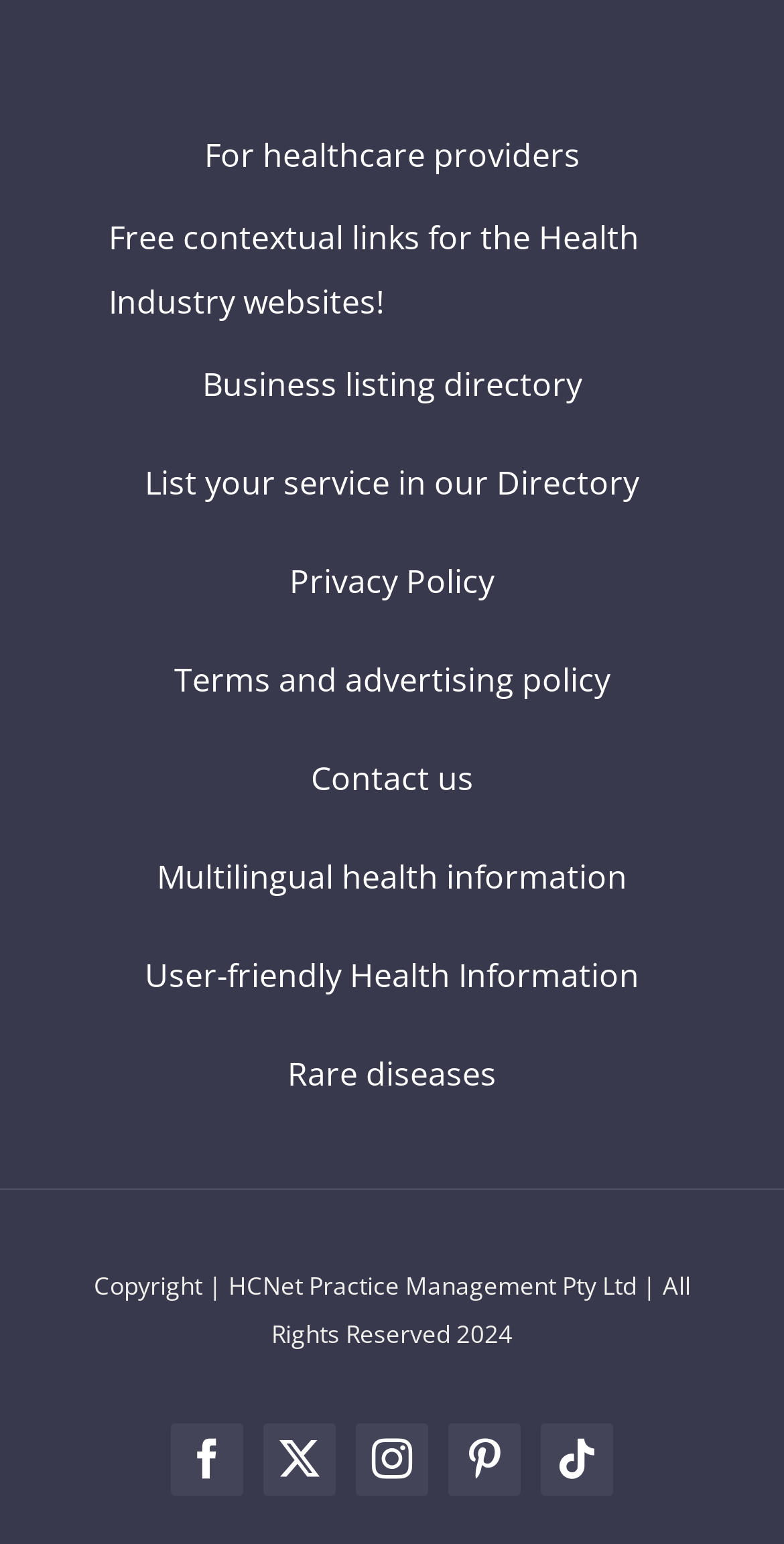What is the last link in the navigation menu?
Based on the visual, give a brief answer using one word or a short phrase.

Rare diseases